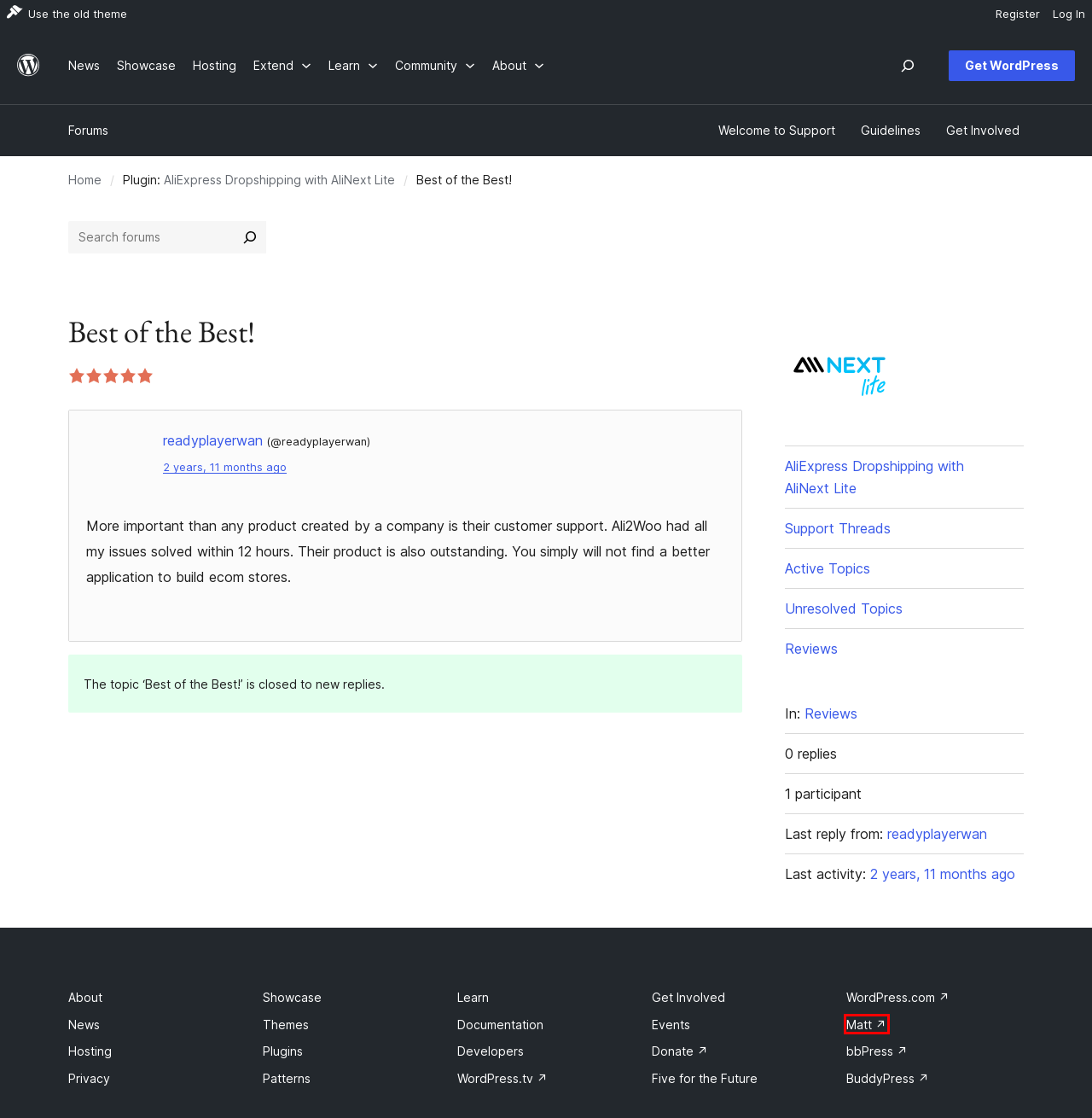You have a screenshot of a webpage with a red bounding box around an element. Select the webpage description that best matches the new webpage after clicking the element within the red bounding box. Here are the descriptions:
A. readyplayerwan's Profile | WordPress.org
B. Contributing to the WordPress Forums – Make WordPress Support
C. Blog Tool, Publishing Platform, and CMS – WordPress.org
D. Learn WordPress - There's always more to learn | Learn WordPress
E. About – WordPress.org
F. Matt Mullenweg | Unlucky in Cards
G. Donate – WordPress Foundation
H. bbPress.org

F